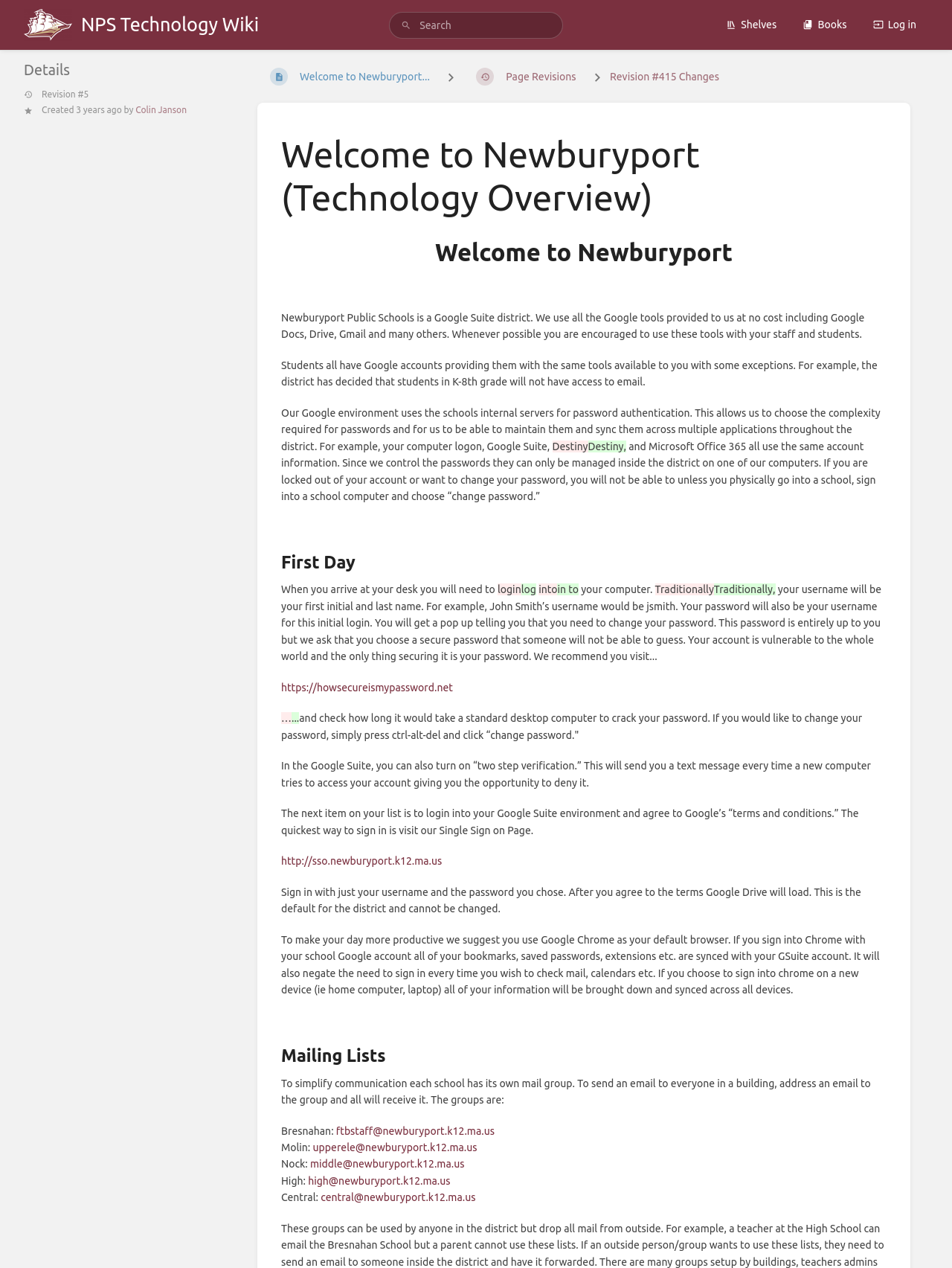Create a detailed narrative describing the layout and content of the webpage.

This webpage is about the Newburyport Public Schools Technology Wiki, specifically the "Welcome to Newburyport" page. At the top left corner, there is a logo of NPS Technology Wiki. Next to it, there is a search bar with a search button. On the top right corner, there are links to "Shelves", "Books", and "Log in".

Below the top section, there is a section with details about the page revision, including the revision number, creation date, and the author's name. 

The main content of the page is divided into several sections. The first section is about the technology overview, explaining that the district uses Google Suite and provides Google accounts to students. The section also discusses password management and security.

The next section is about the first day of school, providing instructions on how to log in to the computer and change passwords. It also recommends visiting a website to check the strength of the password.

The following sections cover topics such as two-step verification, logging in to the Google Suite environment, and using Google Chrome as the default browser. There is also a section about mailing lists, explaining how to send emails to specific groups within the school district.

Throughout the page, there are several headings and subheadings that organize the content into clear sections. The text is written in a formal and informative tone, providing detailed instructions and explanations about the technology used in the school district.